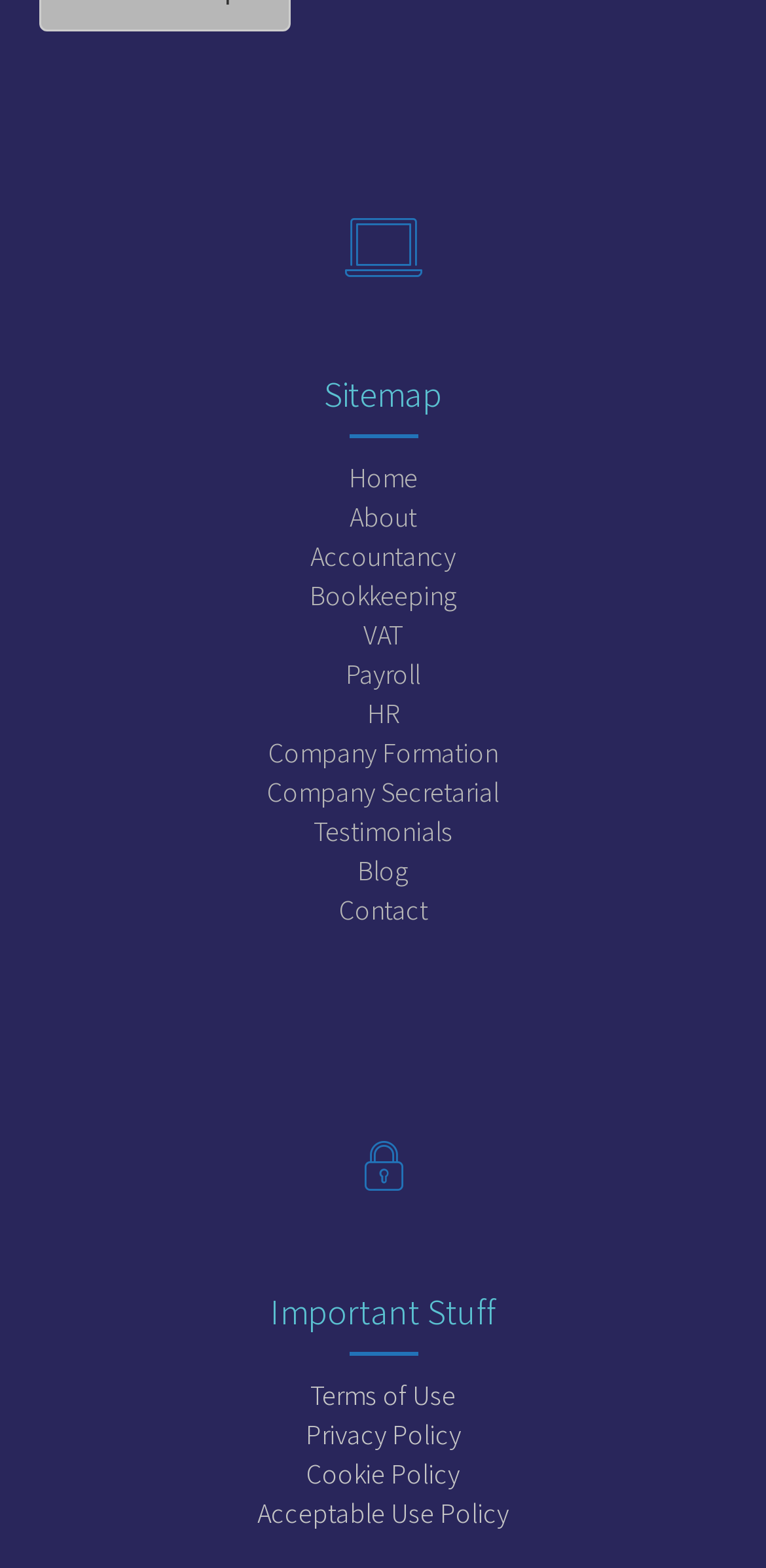How many links are there in the 'Important Stuff' section?
Examine the image and give a concise answer in one word or a short phrase.

4